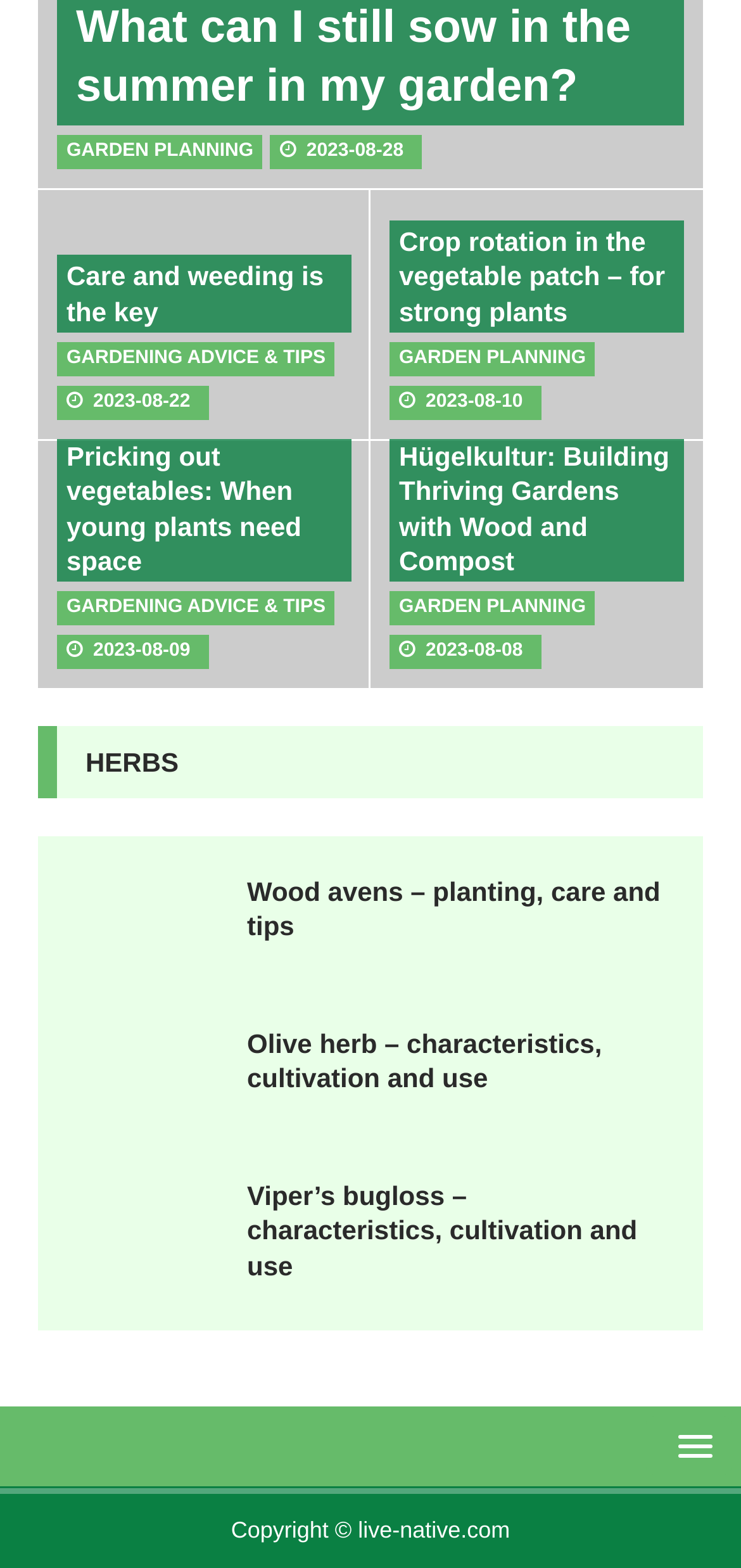Use a single word or phrase to answer the question:
What is the copyright information of the webpage?

Copyright © live-native.com